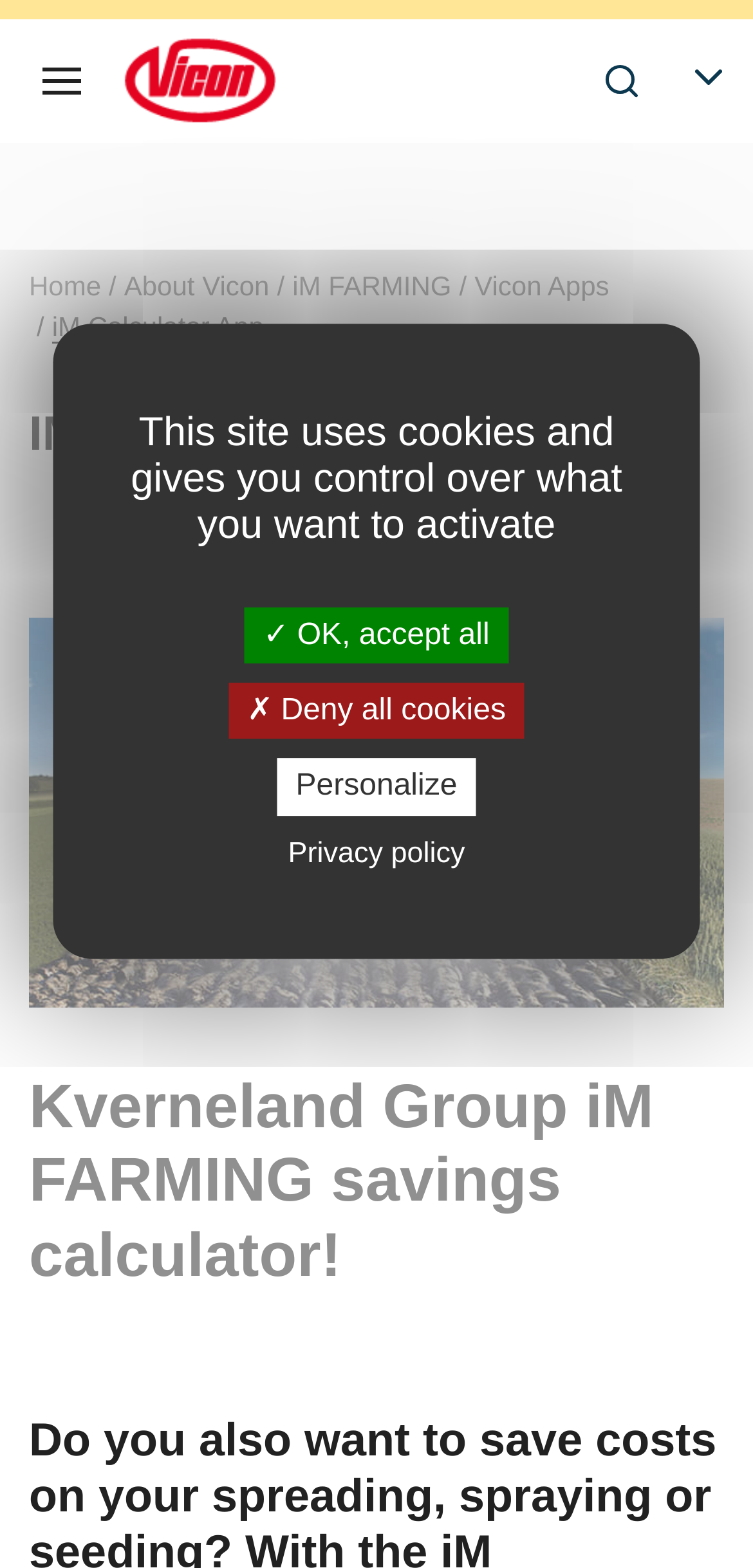Please examine the image and provide a detailed answer to the question: How many links are in the breadcrumb navigation?

The breadcrumb navigation is located in the middle of the webpage and contains links to 'Home', 'About Vicon', 'iM FARMING', and 'Vicon Apps', making a total of 4 links.